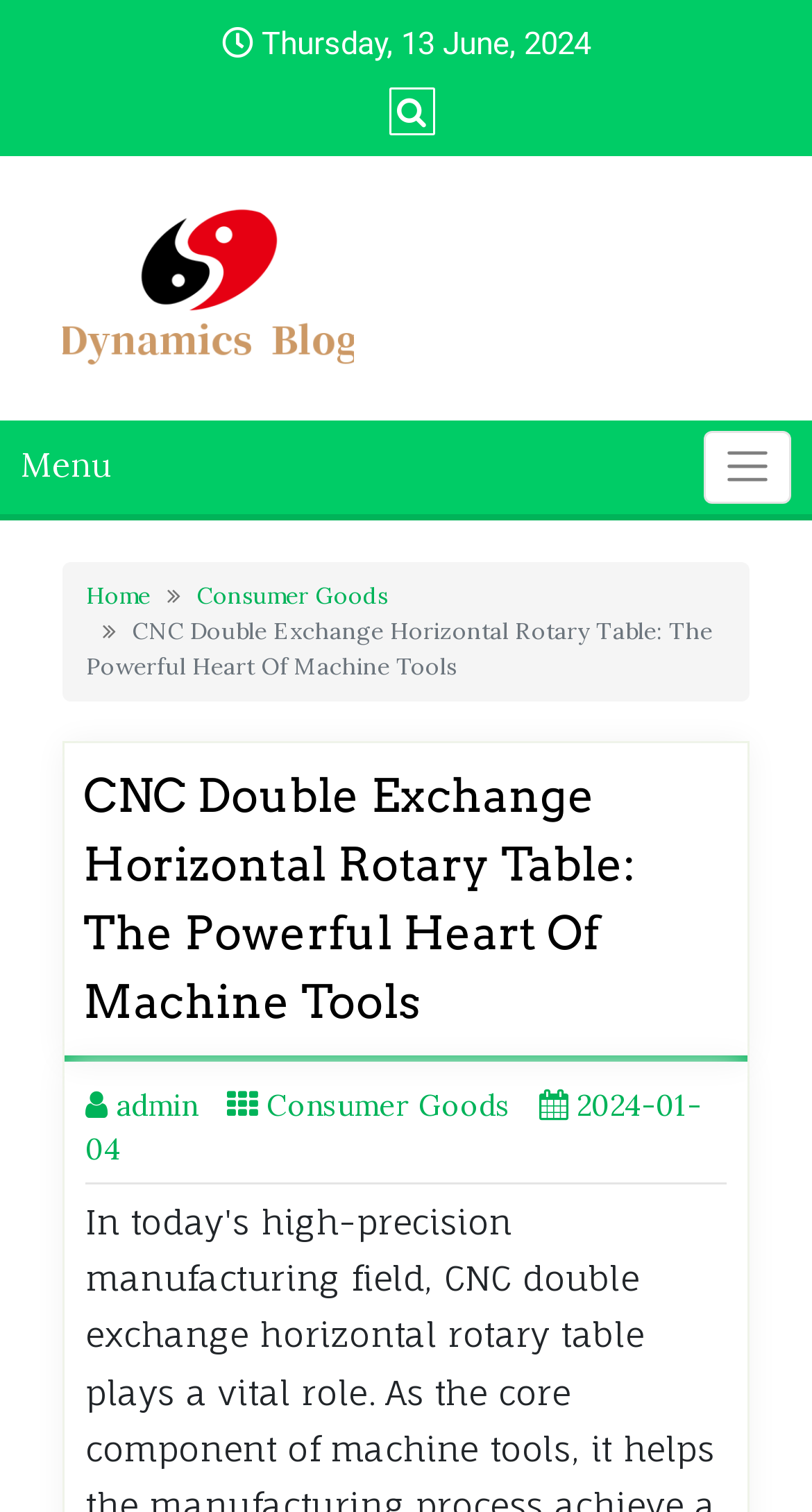Generate the text content of the main heading of the webpage.

CNC Double Exchange Horizontal Rotary Table: The Powerful Heart Of Machine Tools